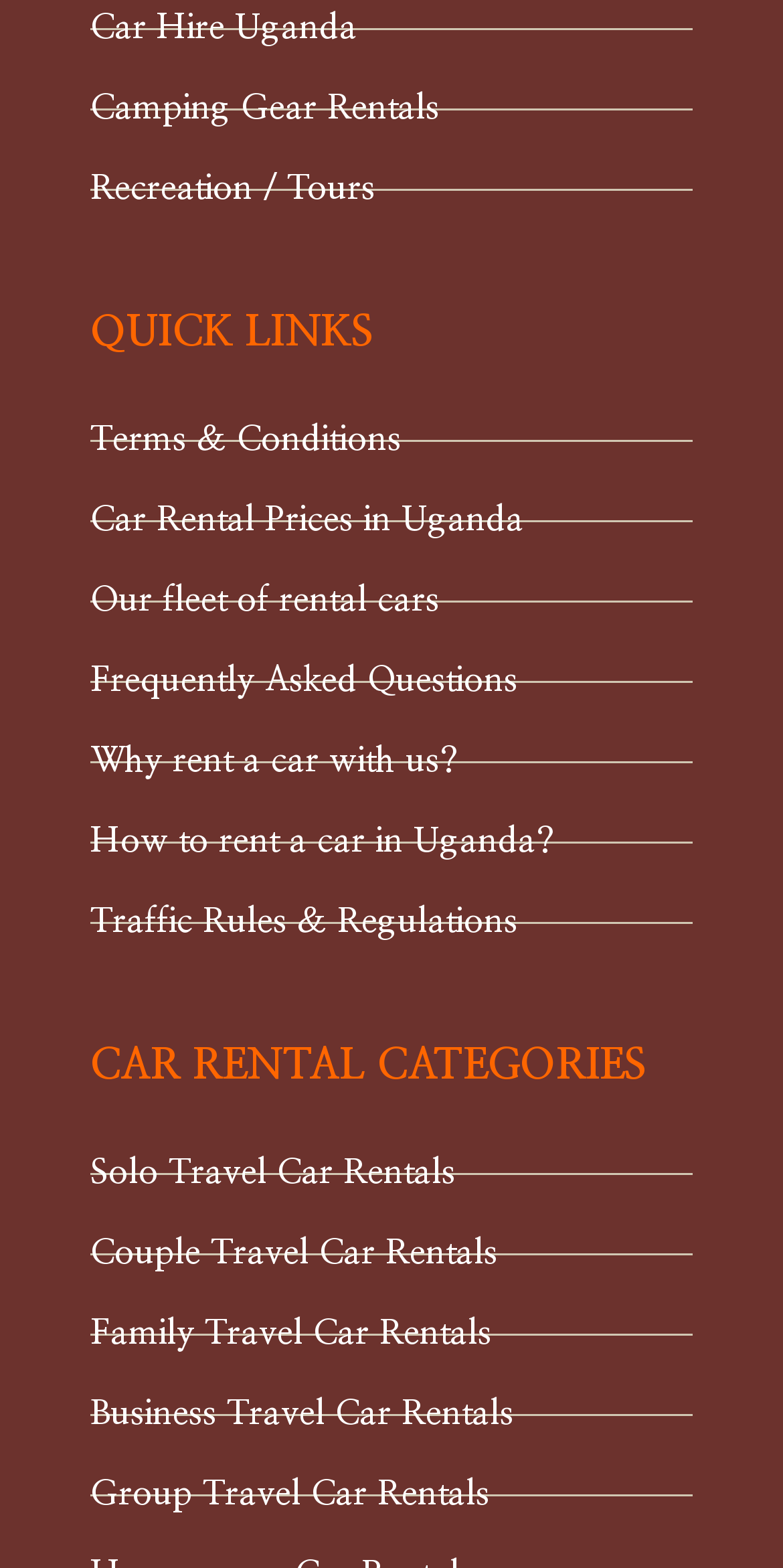What is the first quick link?
Please use the visual content to give a single word or phrase answer.

Car Hire Uganda